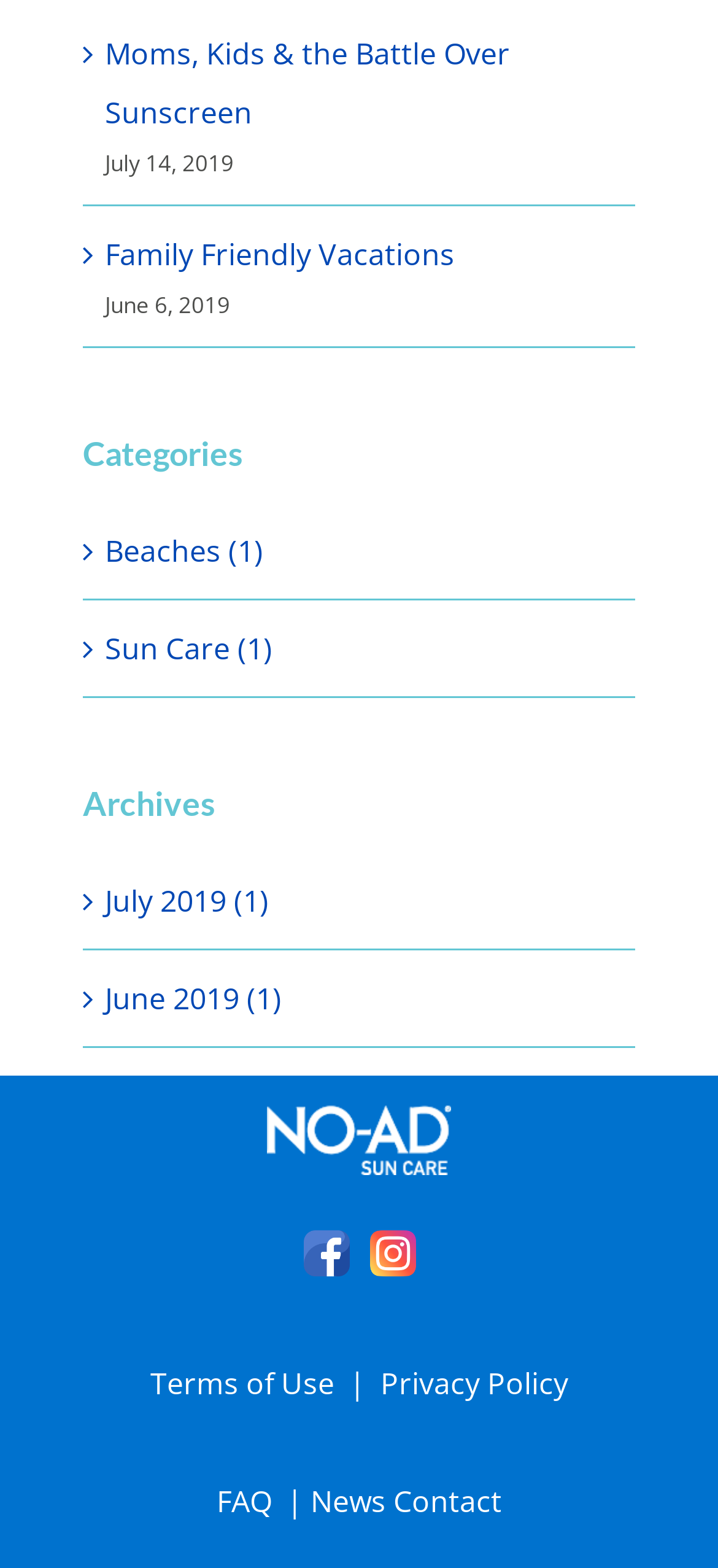Utilize the details in the image to give a detailed response to the question: What is the category of the article 'Moms, Kids & the Battle Over Sunscreen'?

The article 'Moms, Kids & the Battle Over Sunscreen' is linked to the category 'Beaches' as it is listed under the 'Categories' section, which suggests that the article is related to beaches.